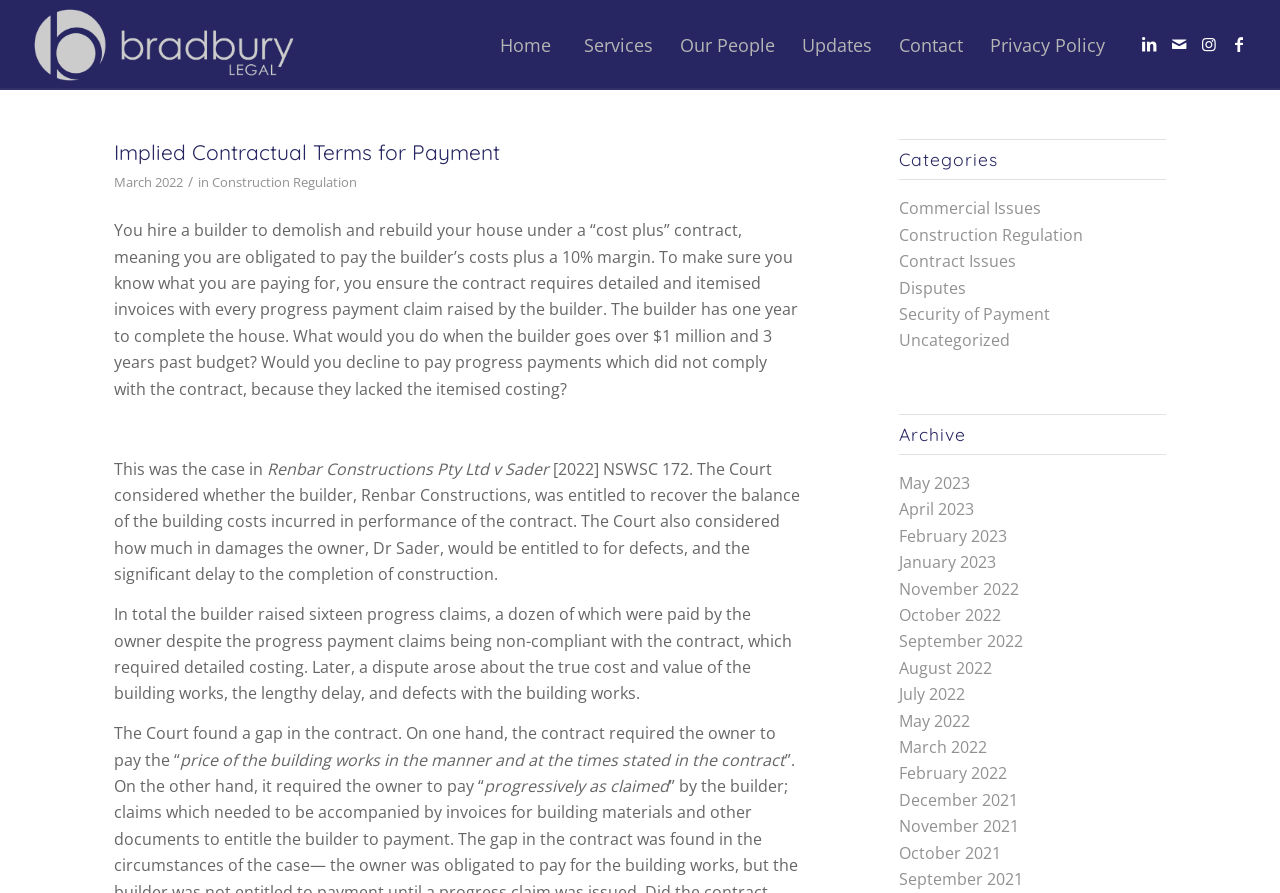Please provide the bounding box coordinates for the element that needs to be clicked to perform the instruction: "Read about Implied Contractual Terms for Payment". The coordinates must consist of four float numbers between 0 and 1, formatted as [left, top, right, bottom].

[0.089, 0.156, 0.391, 0.185]